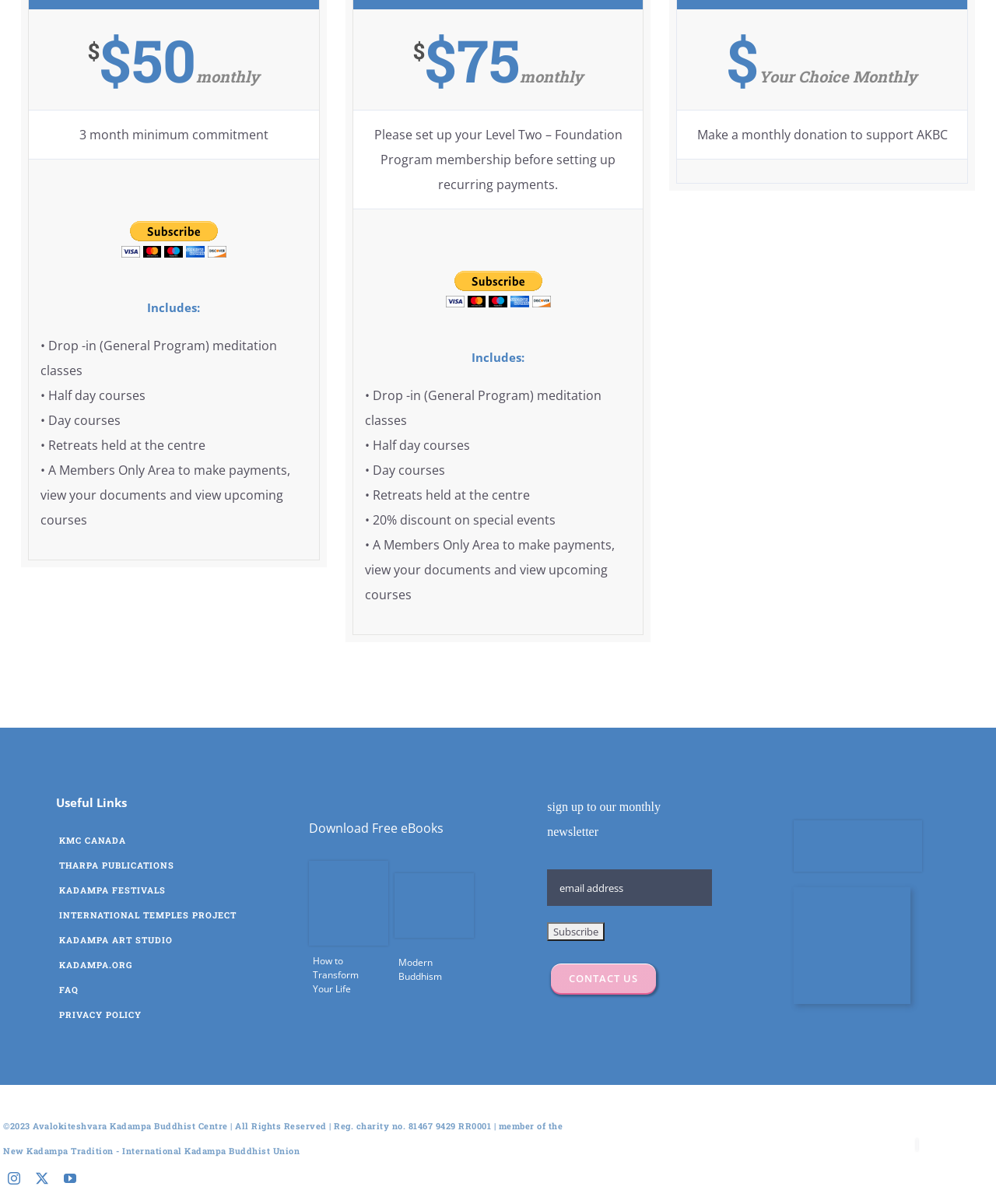What is the discount offered to Level Two members?
Answer the question with a single word or phrase derived from the image.

20% on special events